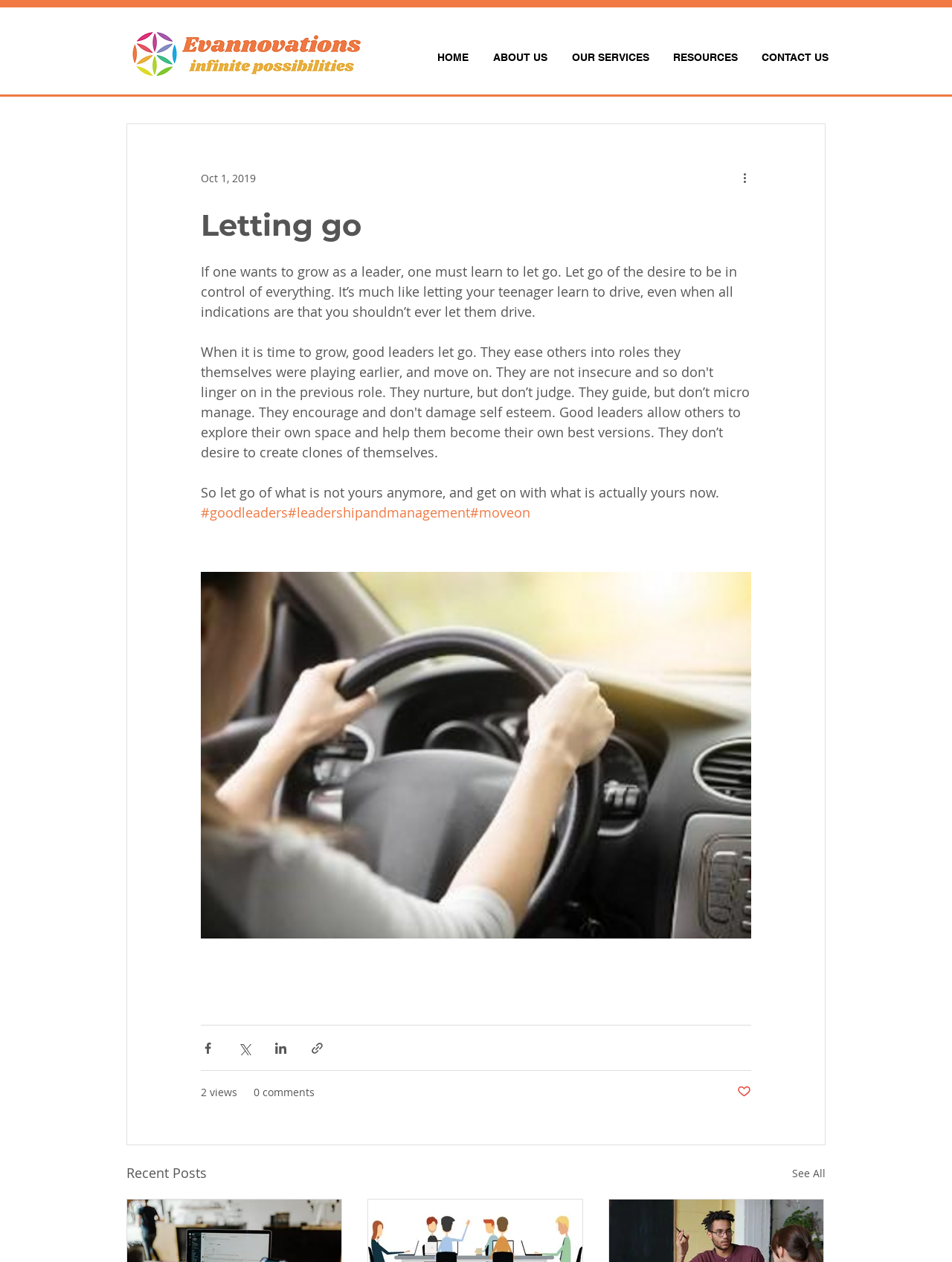Please identify the bounding box coordinates of the element I need to click to follow this instruction: "Click the HOME link".

[0.447, 0.031, 0.505, 0.06]